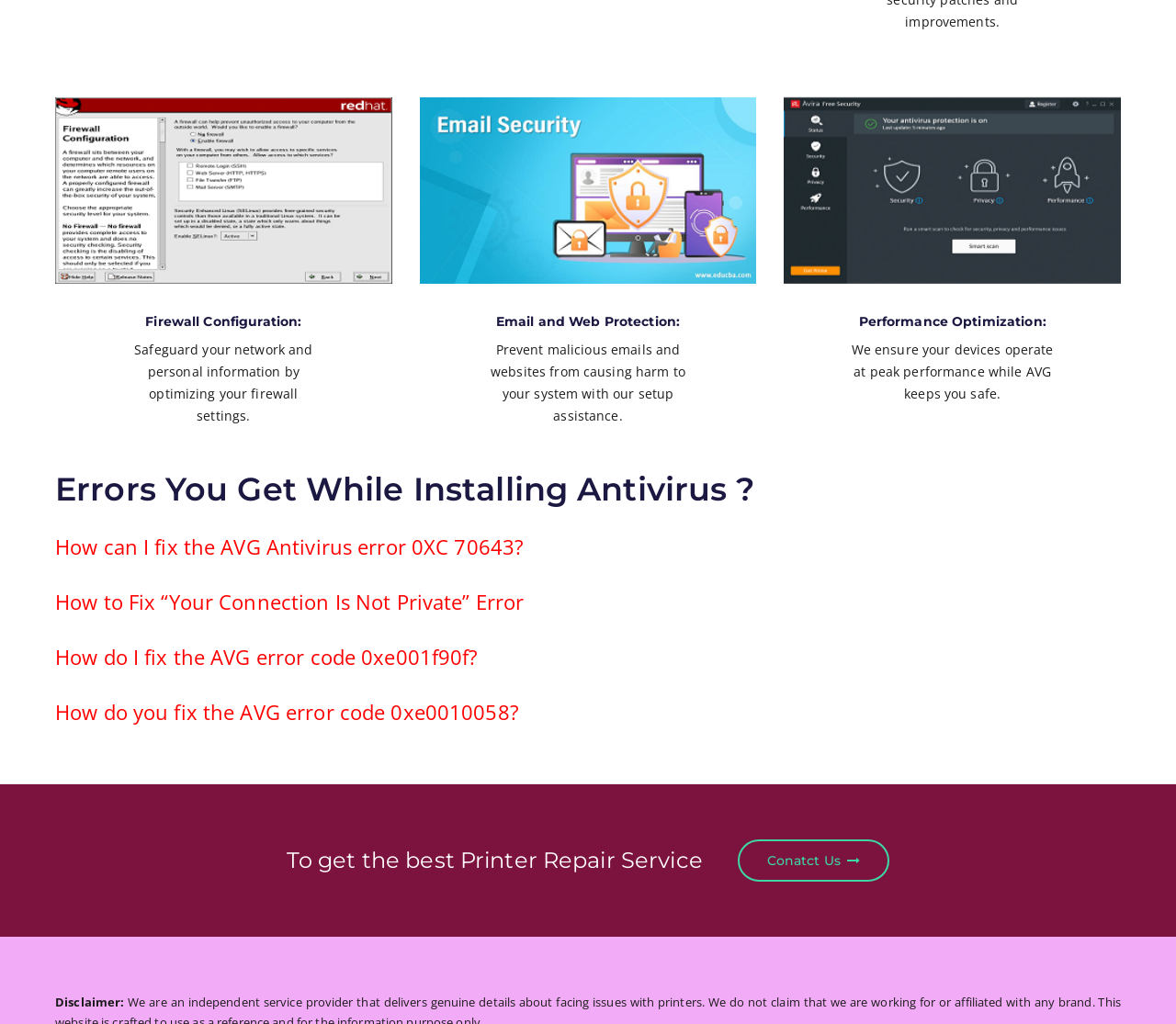Please locate the bounding box coordinates of the element that needs to be clicked to achieve the following instruction: "Learn how to fix the AVG Antivirus error 0XC 70643". The coordinates should be four float numbers between 0 and 1, i.e., [left, top, right, bottom].

[0.047, 0.378, 0.446, 0.405]